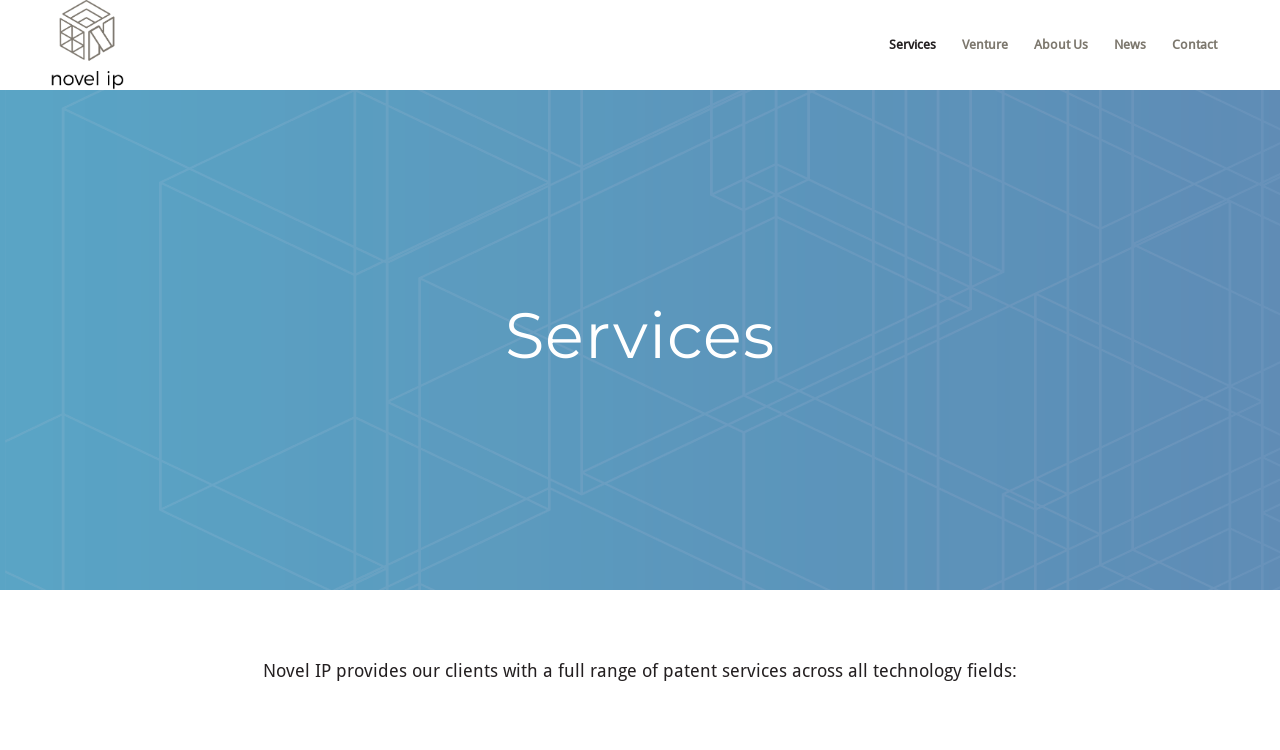What is the purpose of the company?
Provide a concise answer using a single word or phrase based on the image.

To provide patent services